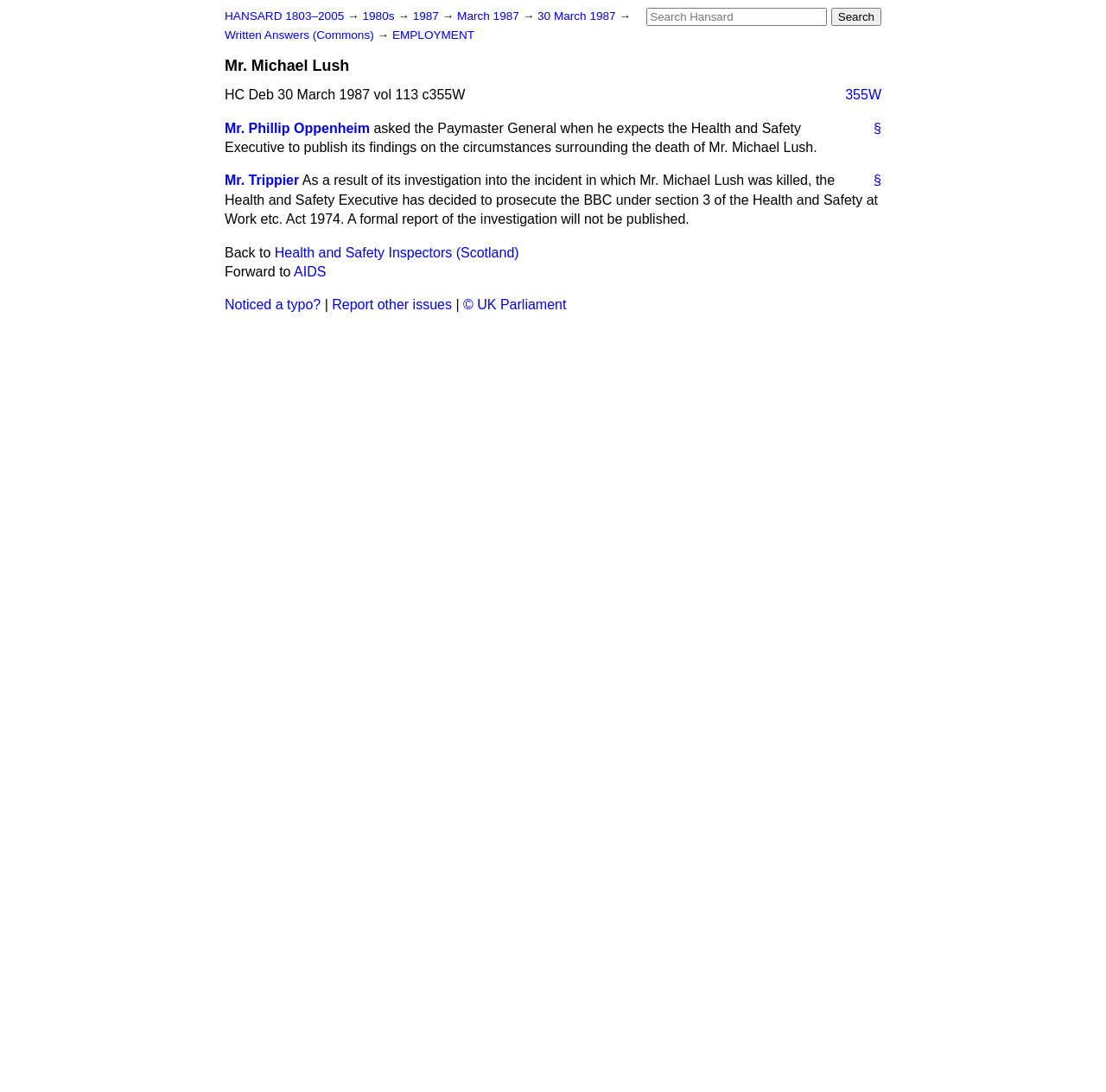What is the organization mentioned in the webpage?
Refer to the screenshot and deliver a thorough answer to the question presented.

The webpage contains a link '© UK Parliament' at the bottom, indicating that the content of the webpage is related to or owned by the UK Parliament.